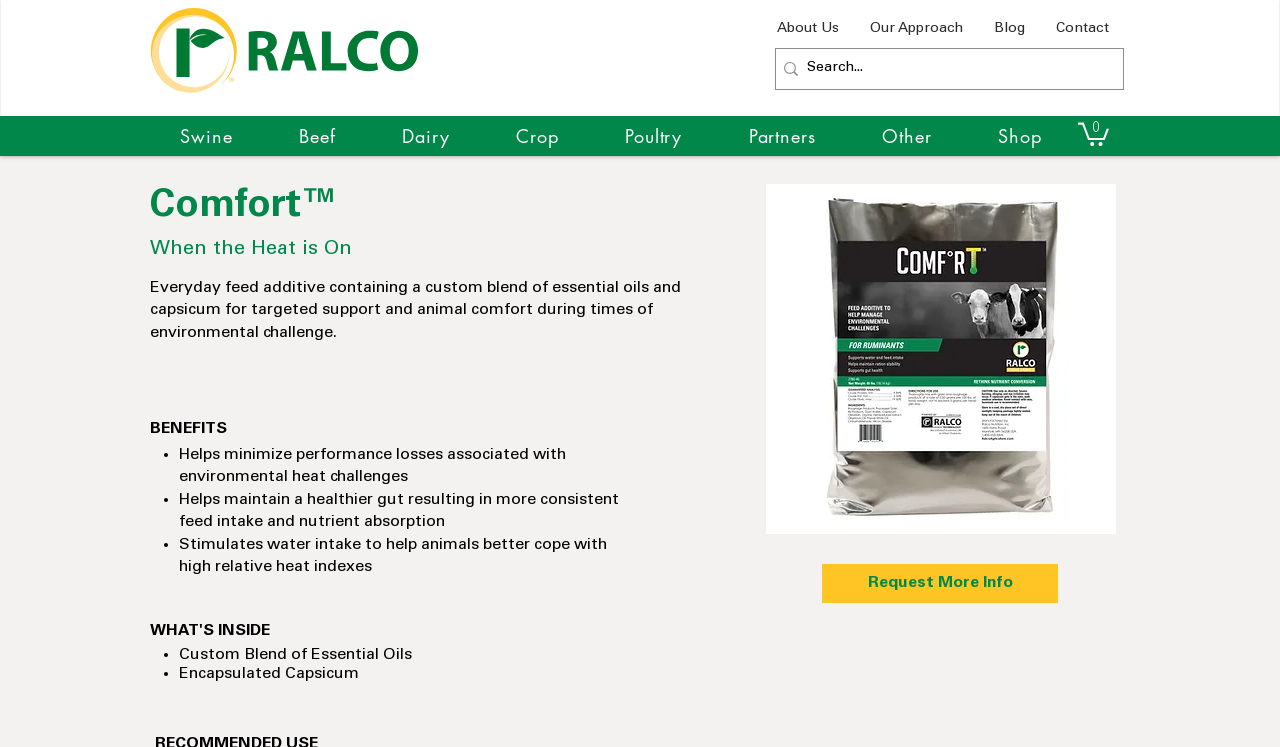What is the product name?
Examine the screenshot and reply with a single word or phrase.

Comfort